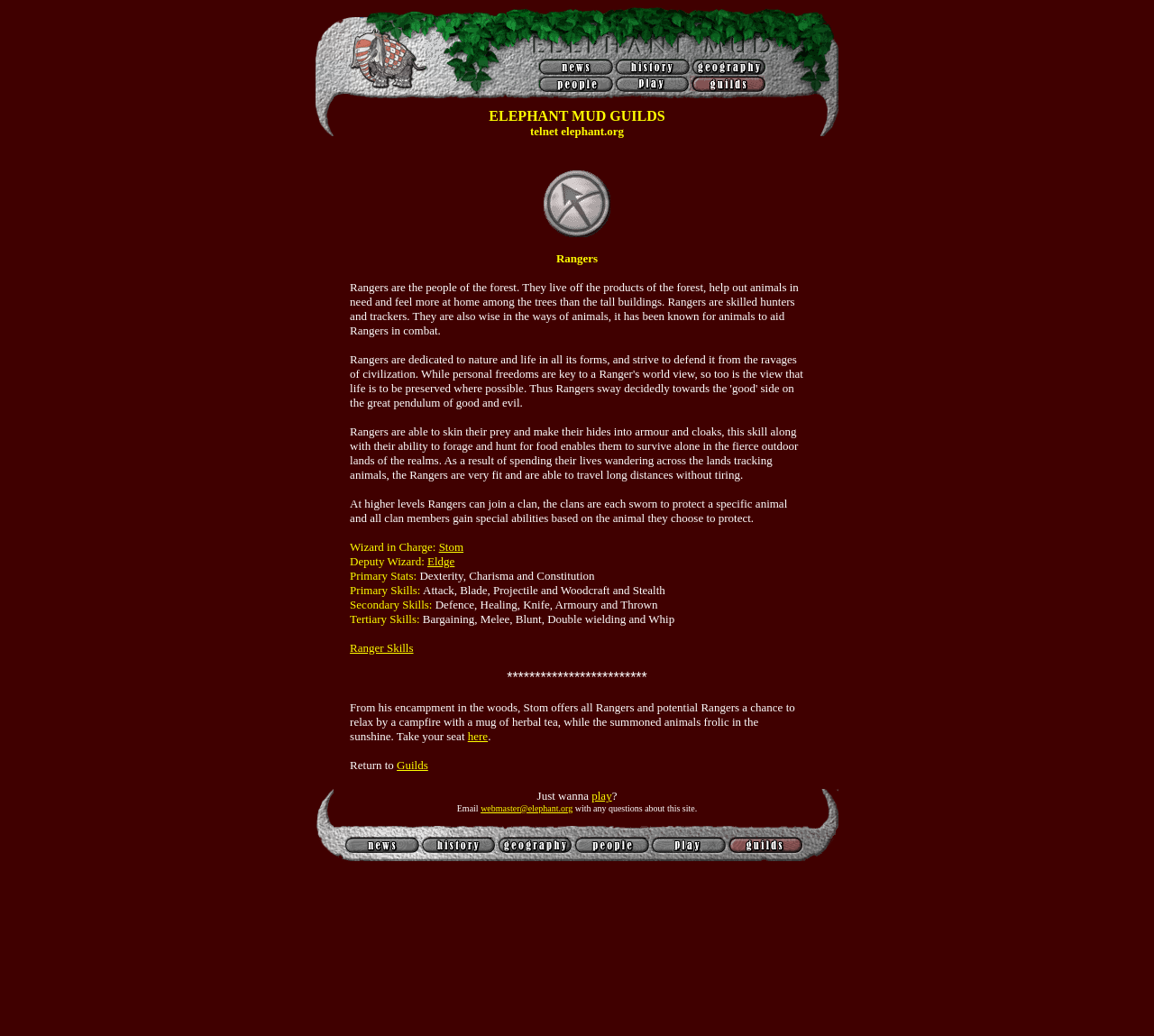Please provide a detailed answer to the question below by examining the image:
How do Rangers survive in the outdoor lands?

The webpage explains that Rangers are able to survive alone in the fierce outdoor lands of the realms because of their ability to forage and hunt for food, which enables them to survive.